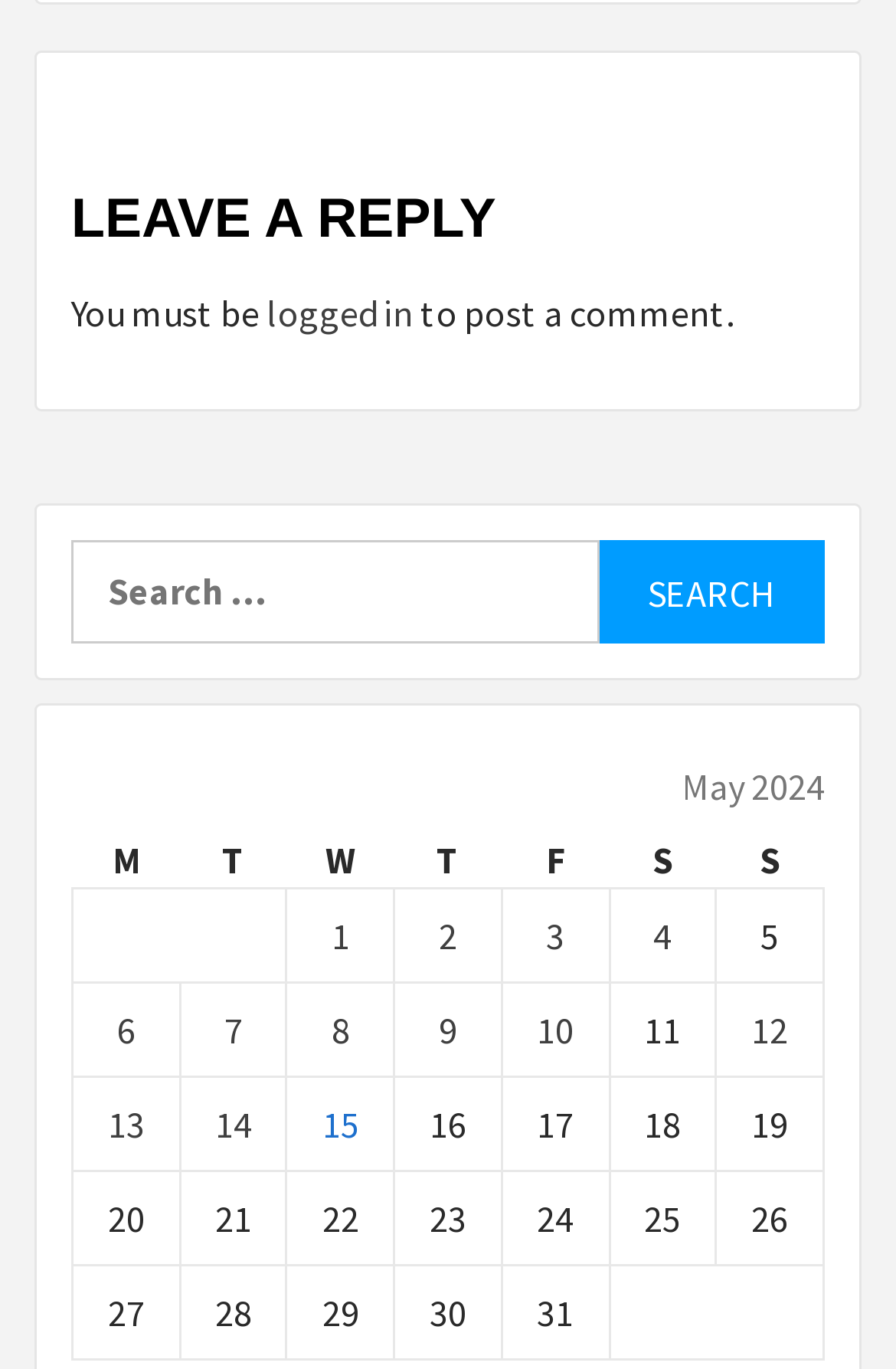Find the bounding box coordinates of the clickable region needed to perform the following instruction: "Click on 'Search'". The coordinates should be provided as four float numbers between 0 and 1, i.e., [left, top, right, bottom].

[0.668, 0.395, 0.92, 0.471]